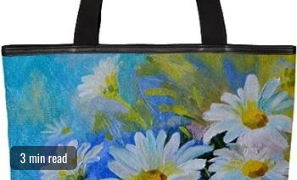What is the purpose of the lunch bag?
Look at the screenshot and give a one-word or phrase answer.

To keep meals fresh